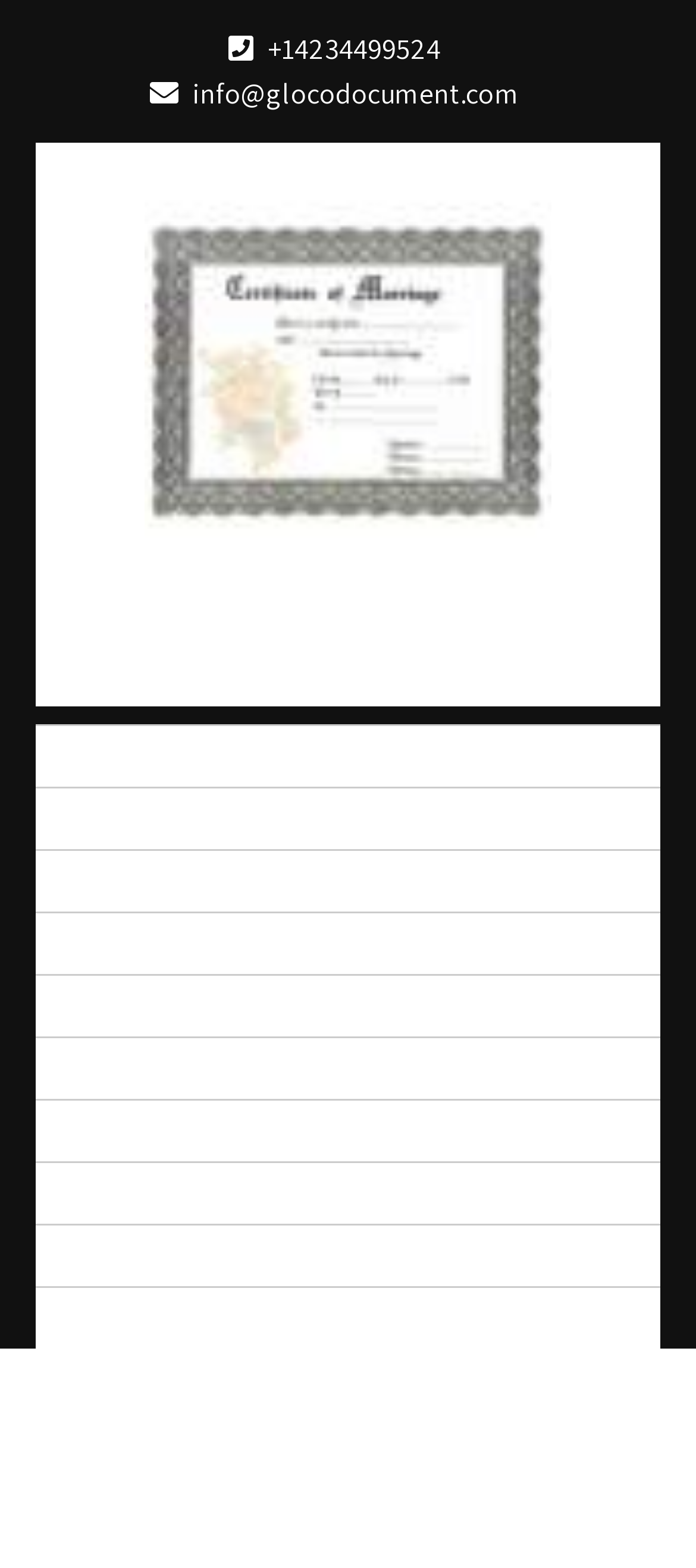Give a complete and precise description of the webpage's appearance.

The webpage is about buying IELTS and TOEFL certificates online from Gloco Document. At the top, there is a phone number "+14234499524" and an email address "info@glocodocument.com" displayed prominently. Below this, there is a large heading "Gloco Document" with a link to the website's homepage. 

To the right of the heading, there is an image with the text "IELTS & TOEFL CERTIFICATES" and a link to the same. Below this, there is a static text "Buy real fake documents online". 

On the left side of the page, there is a vertical menu with links to various sections of the website, including "HOME", "ABOUT US", "OUR PRODUCTS", and others. These links are stacked on top of each other, with "HOME" at the top and "CONTACT US" at the bottom. 

The webpage appears to be a commercial website selling fake documents and certificates, with a focus on IELTS and TOEFL certificates.